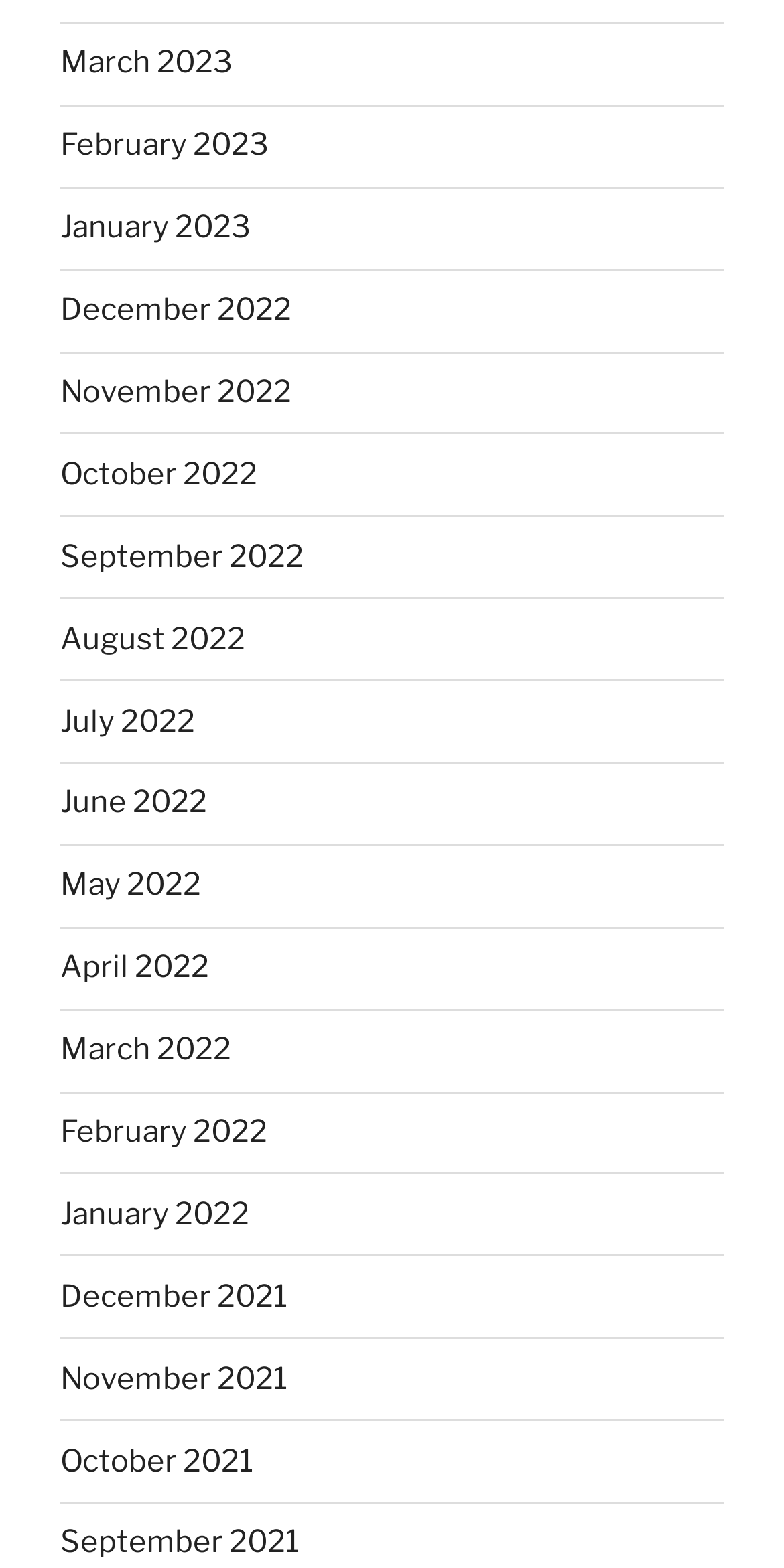Identify the bounding box coordinates of the clickable section necessary to follow the following instruction: "View February 2022". The coordinates should be presented as four float numbers from 0 to 1, i.e., [left, top, right, bottom].

[0.077, 0.71, 0.341, 0.733]